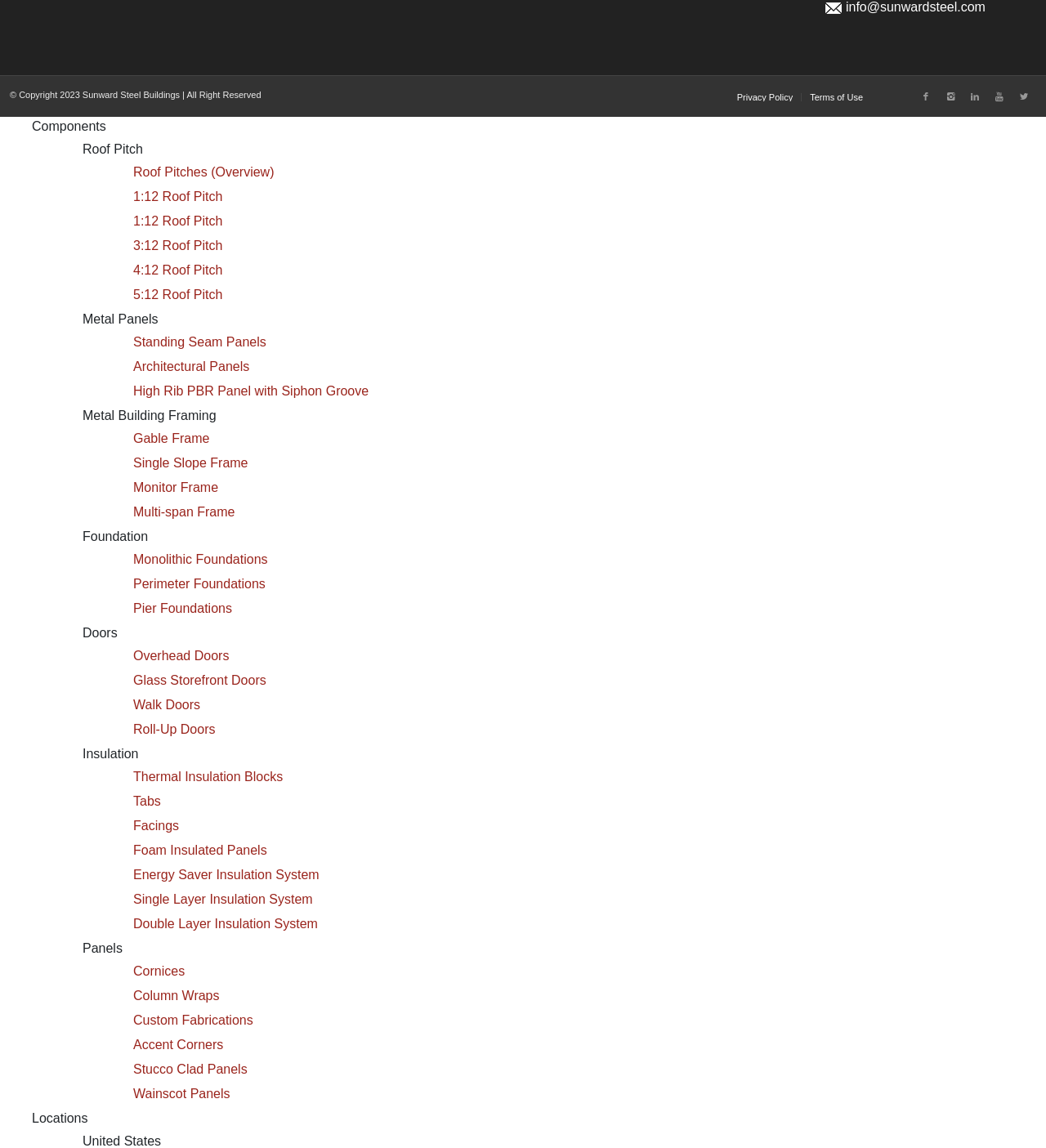Identify the bounding box coordinates of the area you need to click to perform the following instruction: "Learn about Standing Seam Panels".

[0.127, 0.292, 0.255, 0.304]